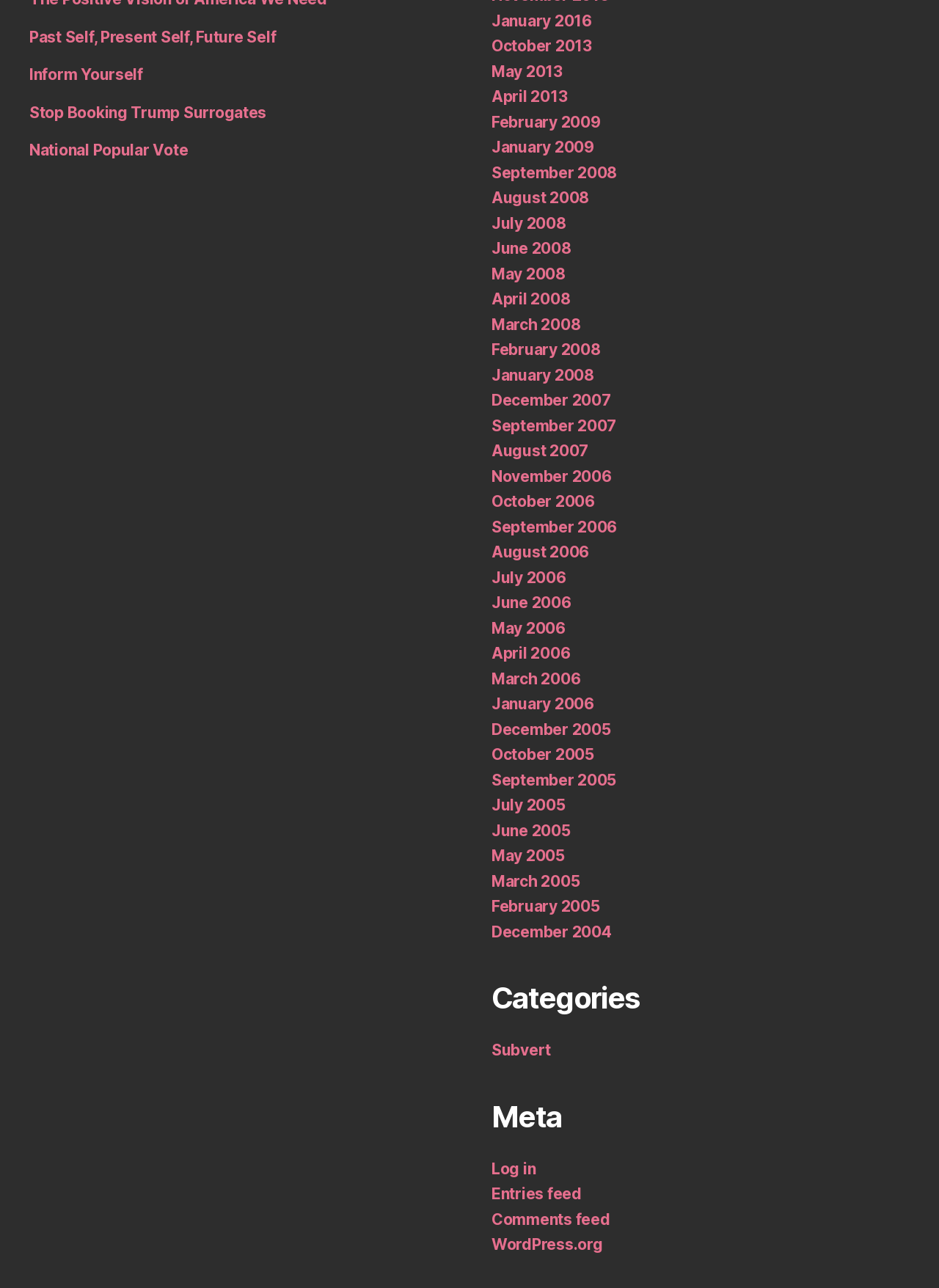Determine the bounding box coordinates for the area you should click to complete the following instruction: "Go to Subvert".

[0.523, 0.808, 0.587, 0.822]